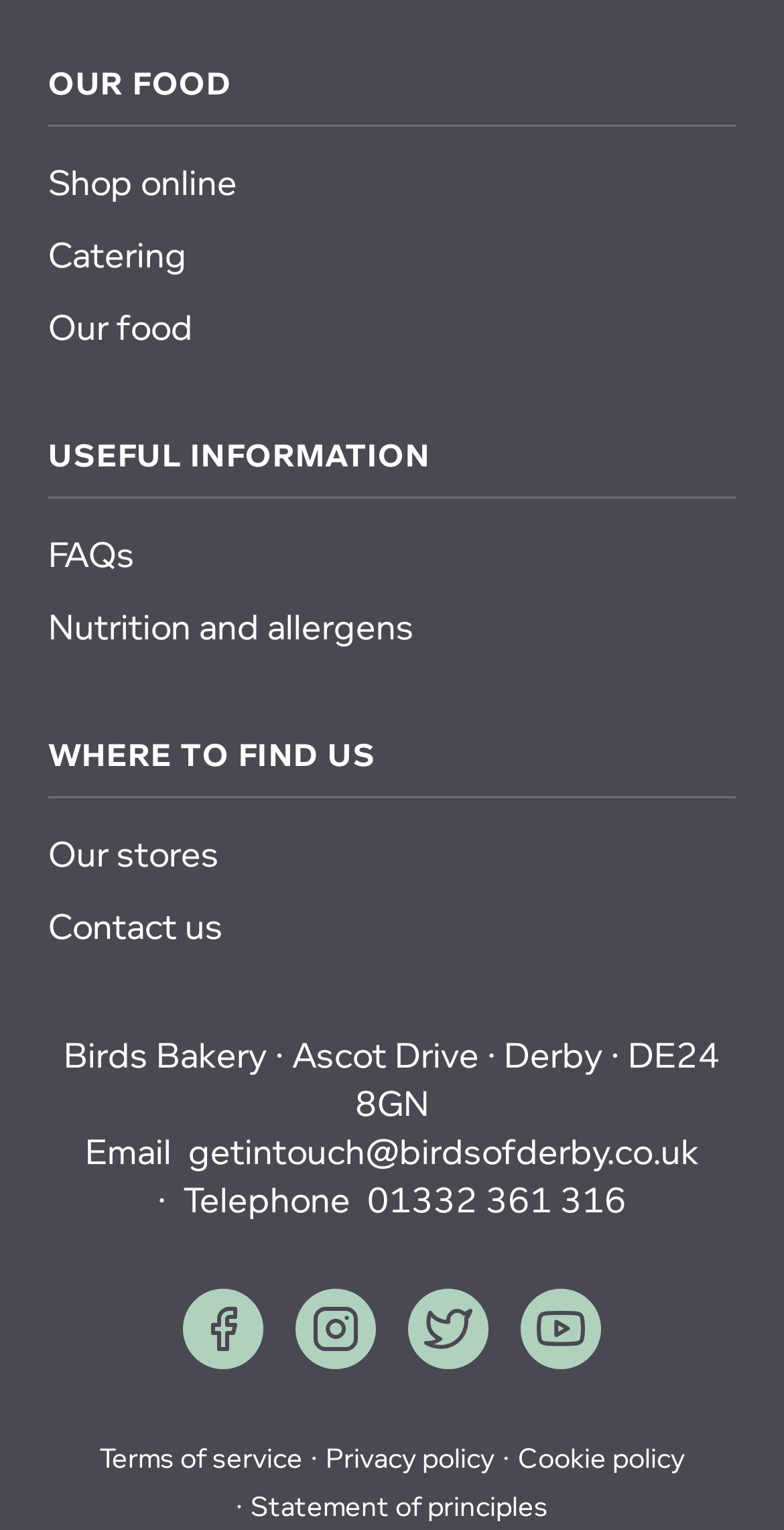Find the bounding box coordinates of the element to click in order to complete the given instruction: "Contact us."

[0.062, 0.592, 0.285, 0.619]